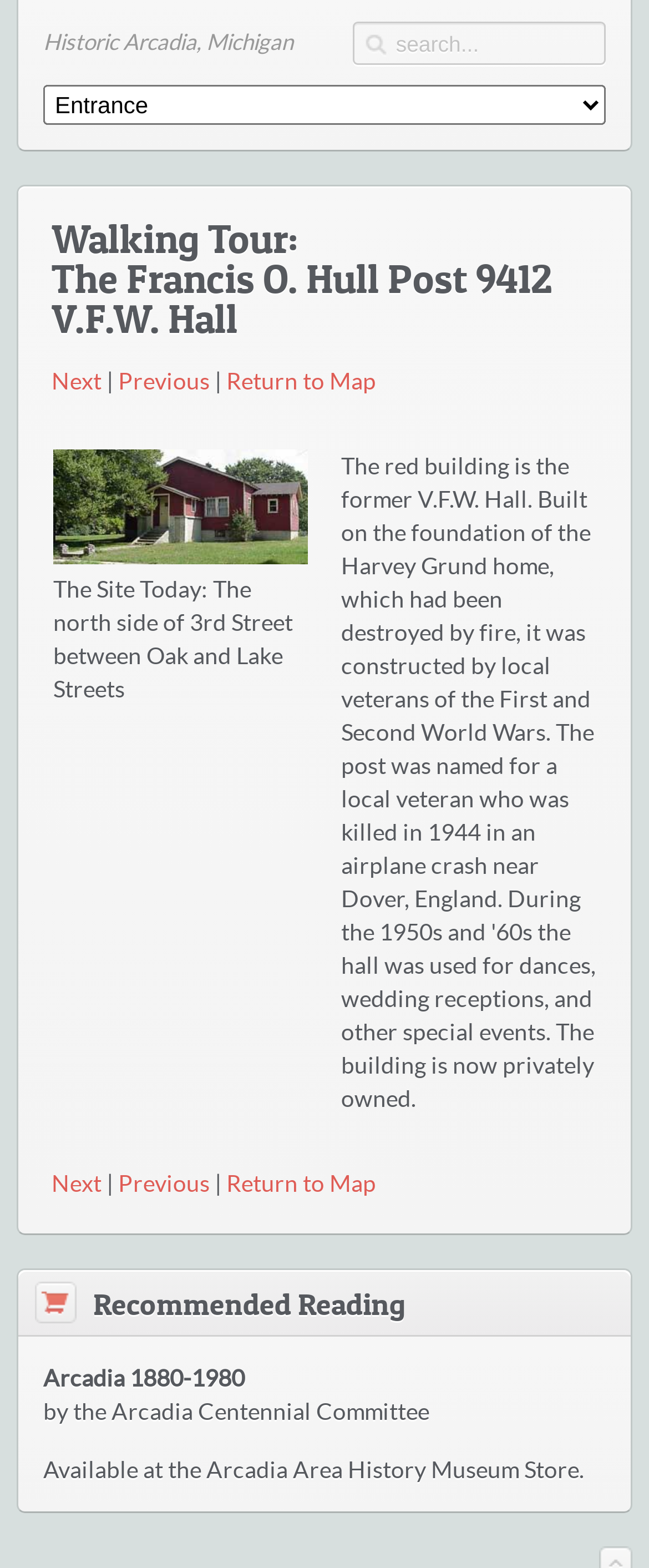Answer the following query with a single word or phrase:
What is the purpose of the building described on this webpage?

Used for dances, wedding receptions, and other special events